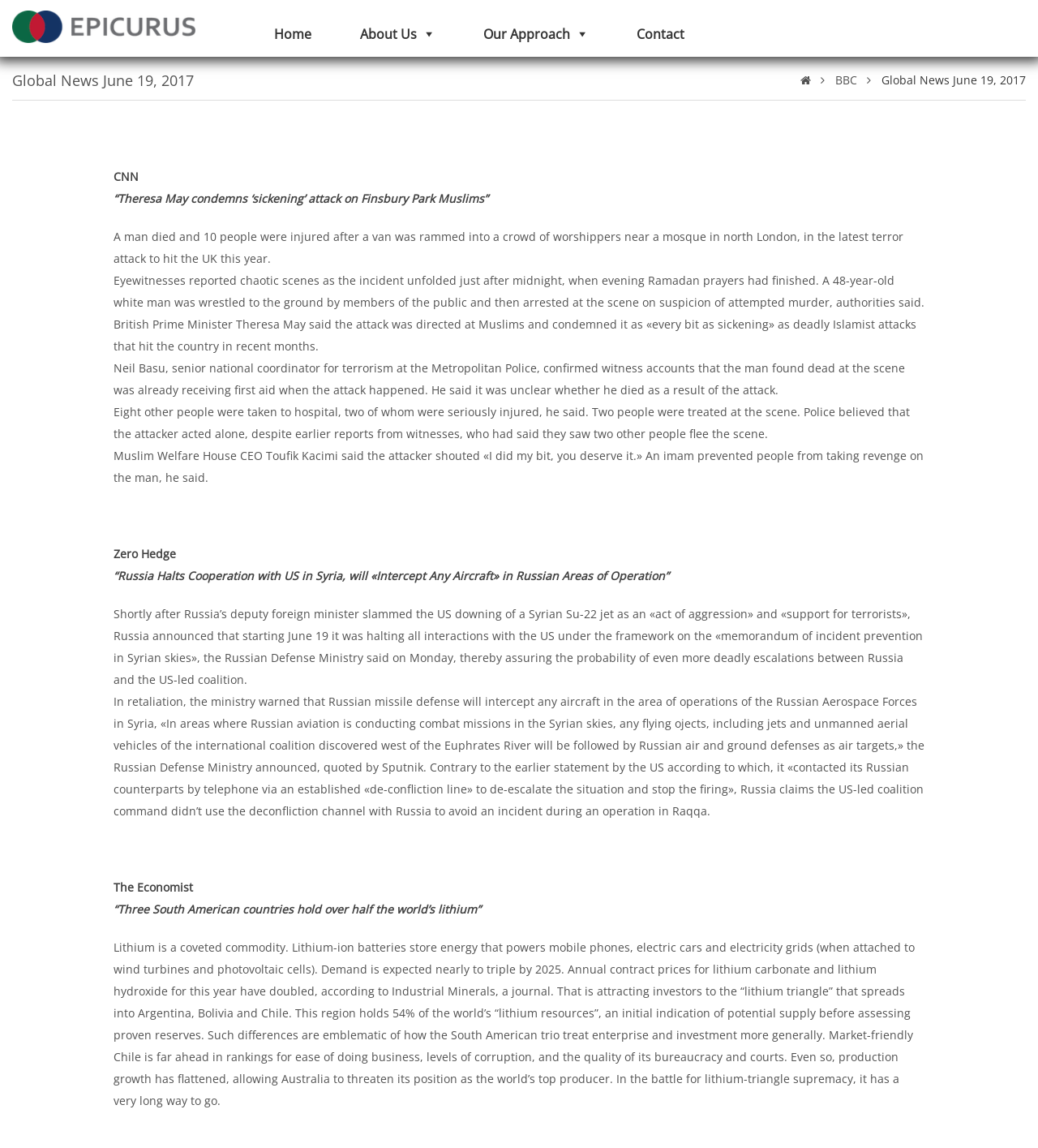What is the name of the Prime Minister mentioned in the first news article?
Refer to the image and provide a one-word or short phrase answer.

Theresa May